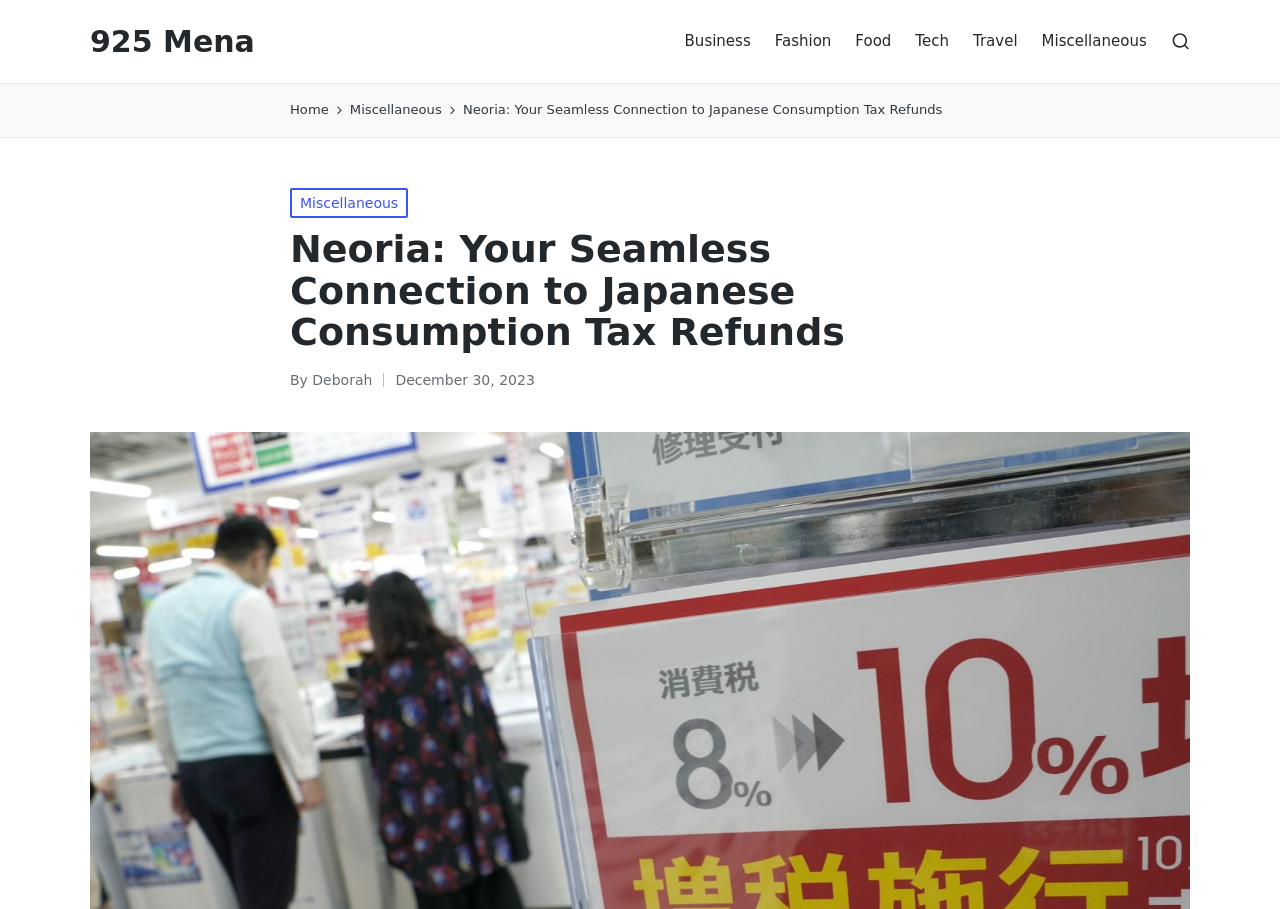Elaborate on the different components and information displayed on the webpage.

The webpage is about Neoria, a service related to Japanese consumption tax refunds. At the top left, there is a link to "925 Mena". Below it, there is a site navigation menu with six links: "Business", "Fashion", "Food", "Tech", "Travel", and "Miscellaneous", which are evenly spaced and aligned horizontally. 

To the right of the navigation menu, there is a search icon with a link to "Search". Below the navigation menu, there is a breadcrumbs navigation menu with two links: "Home" and "Miscellaneous". 

The main content area has a heading that reads "Neoria: Your Seamless Connection to Japanese Consumption Tax Refunds". Below the heading, there is a paragraph of text that mentions "Posted in Miscellaneous" and has a link to "Miscellaneous". The author of the content, "Deborah", is credited below, along with the date "December 30, 2023".